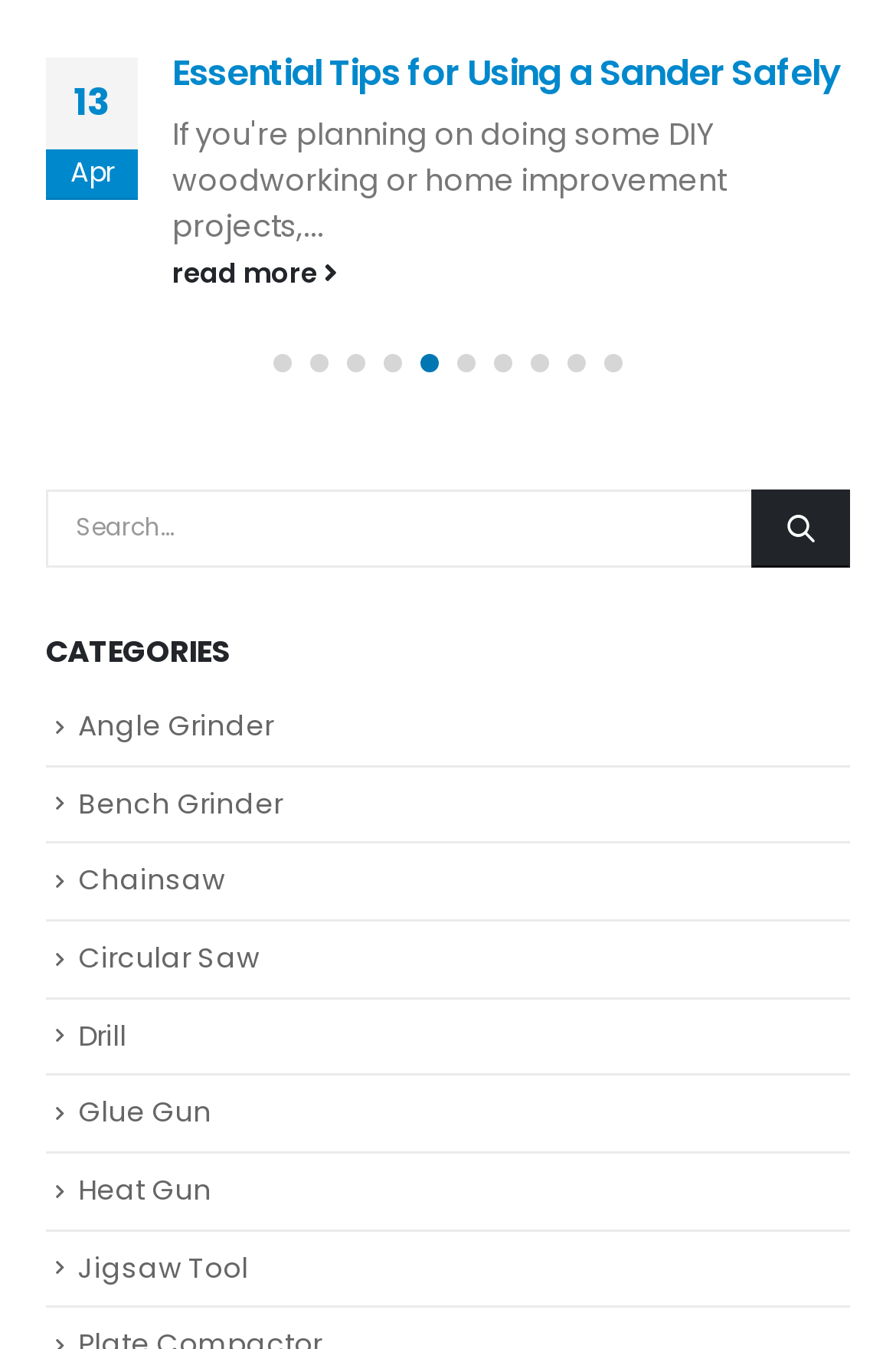Look at the image and write a detailed answer to the question: 
What is the function of the textbox with 'Search…' placeholder?

The textbox with the 'Search…' placeholder is likely used for searching, as it is a common pattern in web design to have a search box with a placeholder text indicating its purpose.